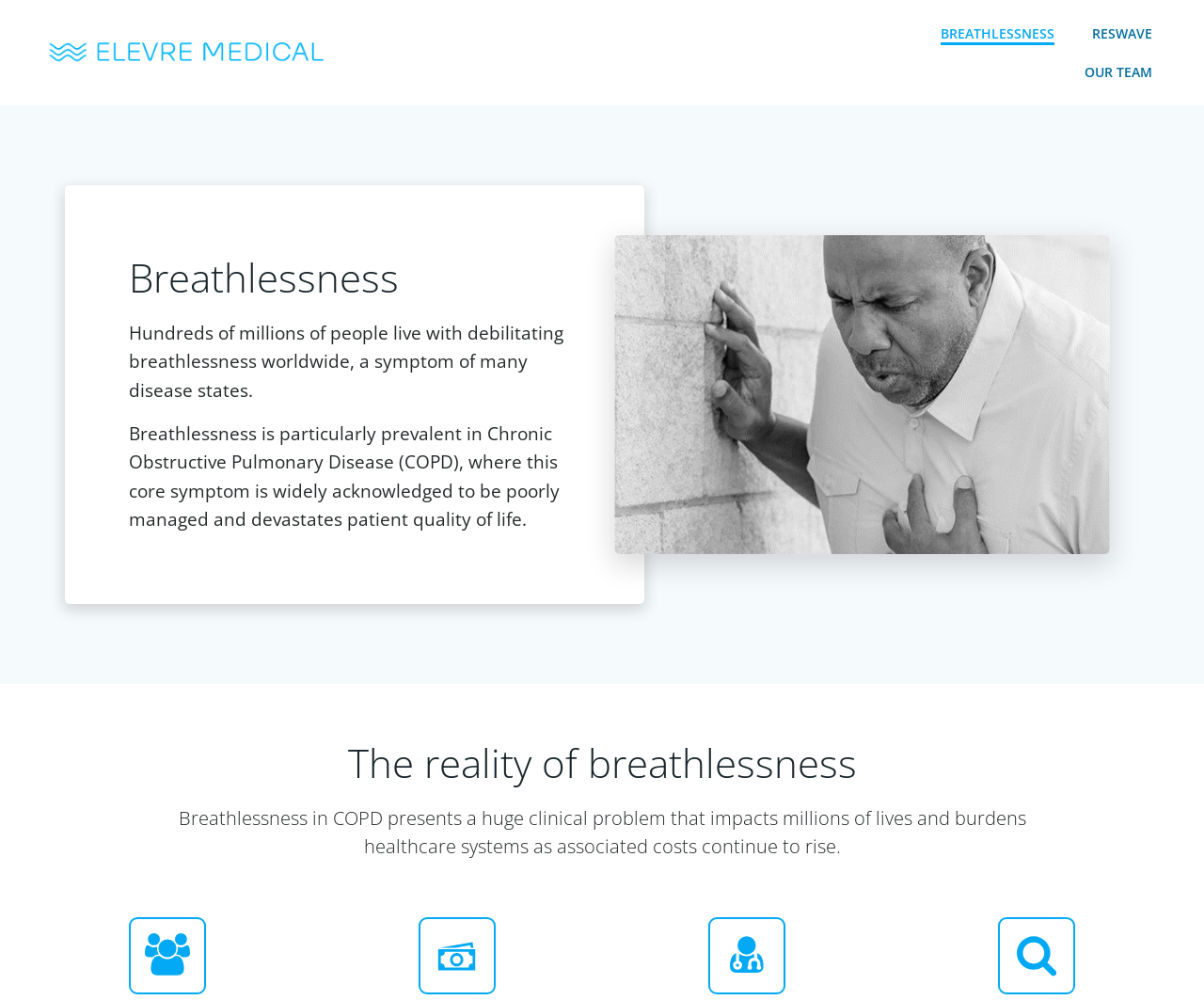Answer the question briefly using a single word or phrase: 
What is the impact of breathlessness on healthcare systems?

Rising costs